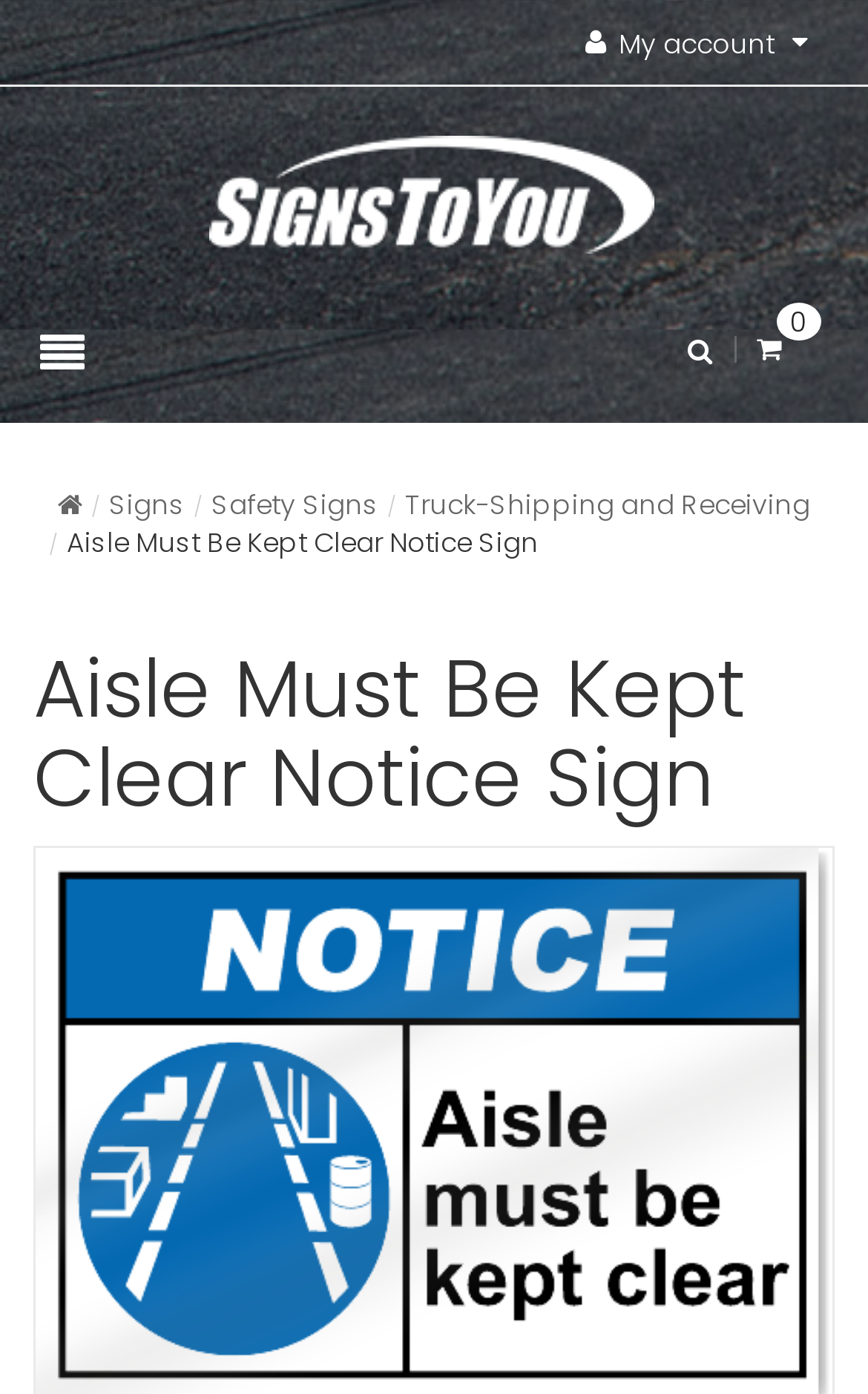Analyze the image and give a detailed response to the question:
What type of sign is being featured?

I found the text 'Aisle Must Be Kept Clear Notice Sign' in a static text element and a heading element, which suggests that it is the type of sign being featured on the webpage.